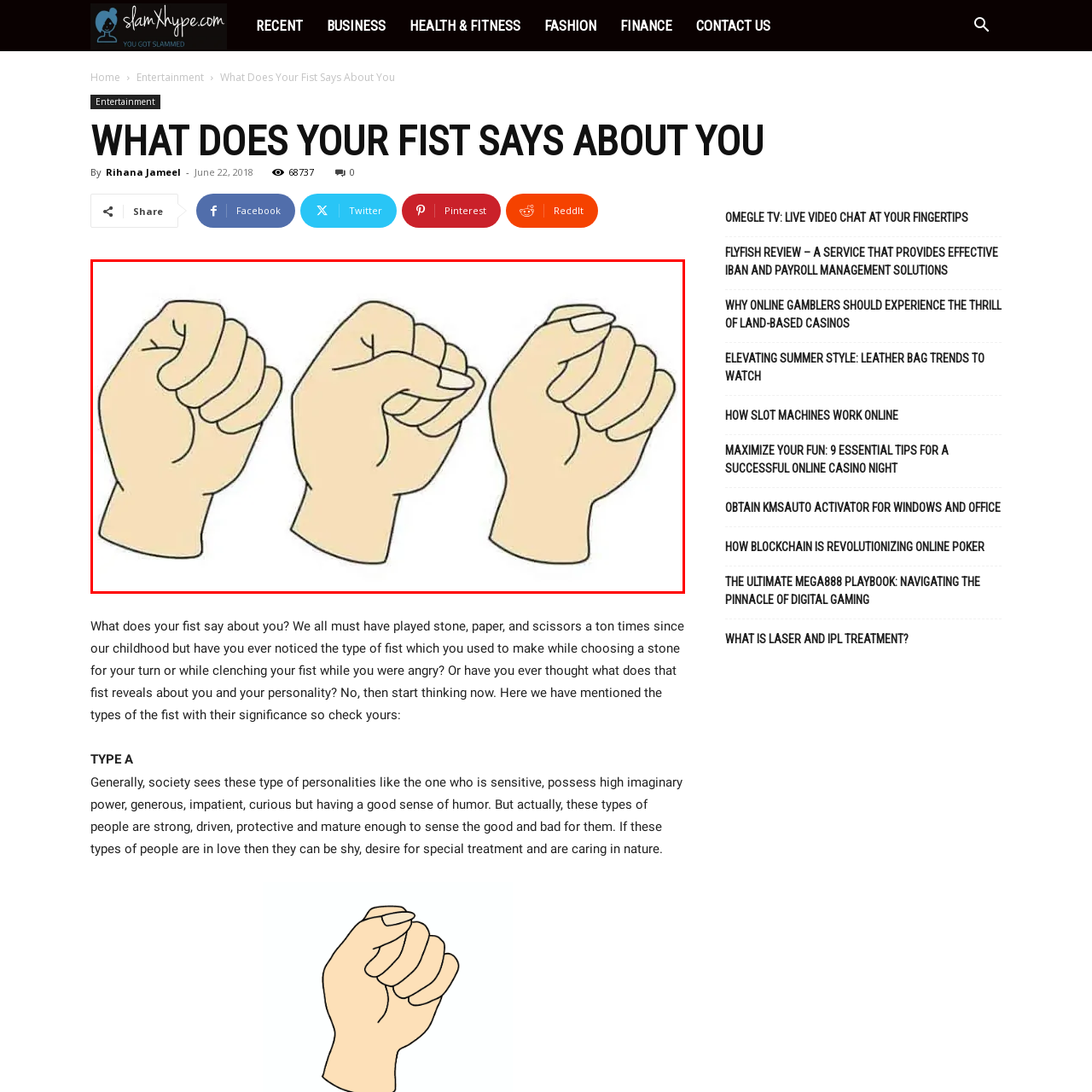Explain in detail what is shown in the red-bordered image.

The image features three distinct hand gestures representing different styles of fist formations. Each hand is illustrated with a neutral skin tone and is positioned in a way that emphasizes the unique characteristics of the fist being formed. This visual underscores the theme of the article, "What Does Your Fist Say About You?" which explores the significance of various fist shapes and what they reveal about personality traits. The context invites viewers to reflect on their own fist formations during childhood games like "rock, paper, scissors," suggesting that these seemingly simple gestures can offer deeper insights into one's character and emotional state.